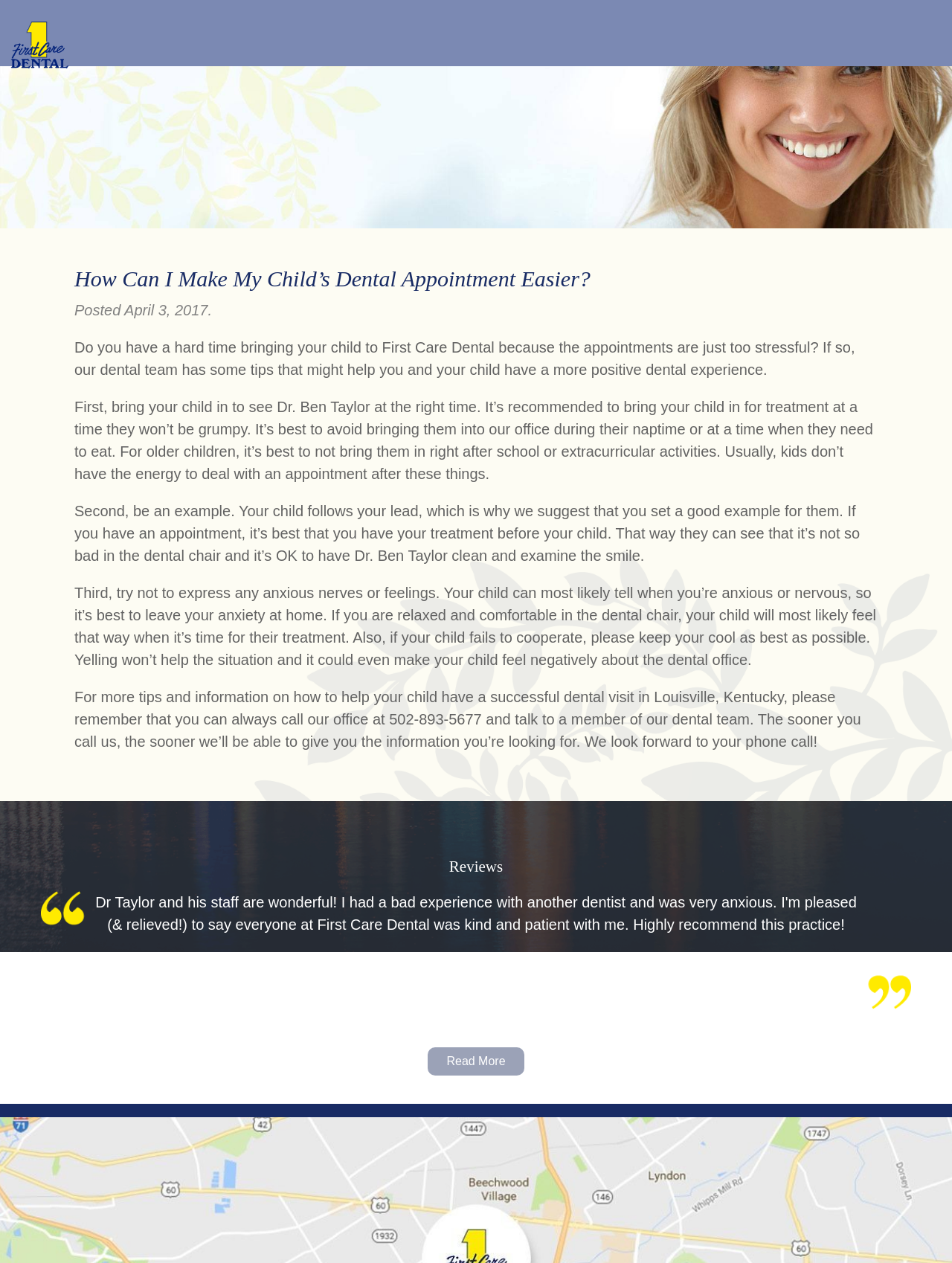Determine the bounding box coordinates of the target area to click to execute the following instruction: "Click the 'HOME' link."

[0.132, 0.015, 0.188, 0.037]